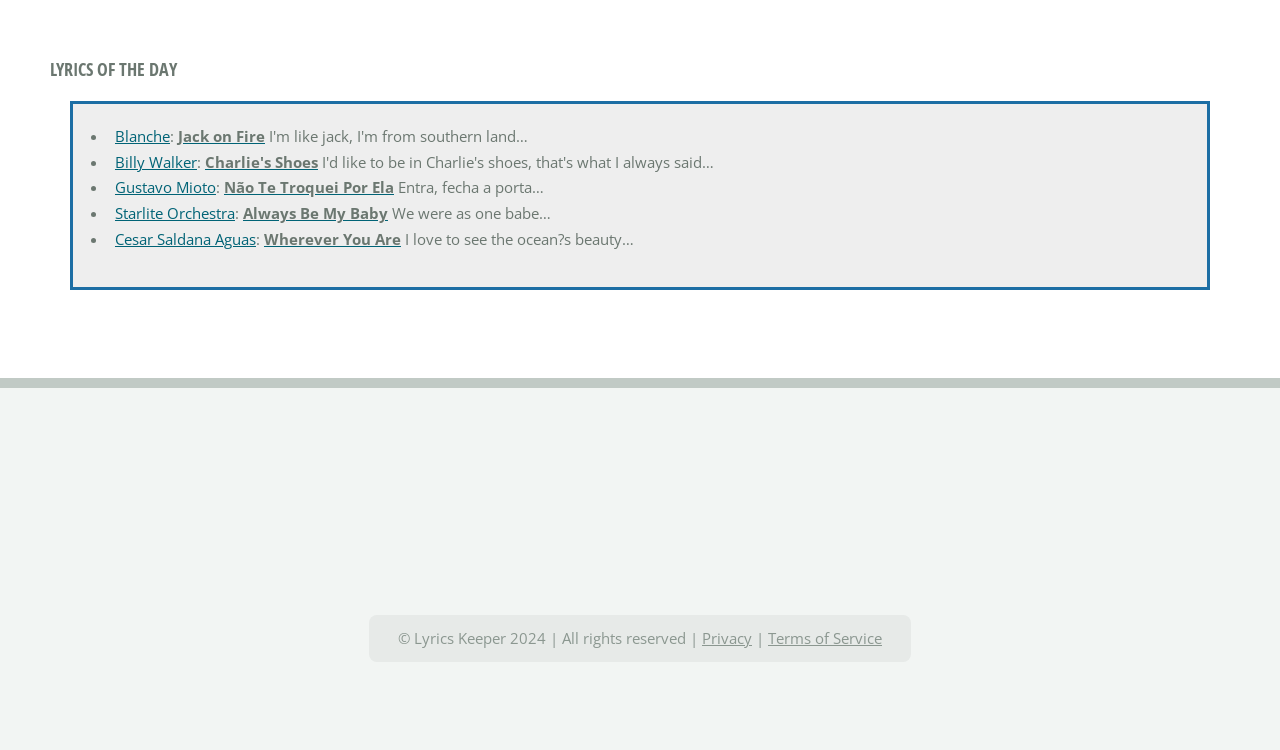Identify the bounding box of the UI component described as: "Blanche".

[0.09, 0.168, 0.133, 0.195]